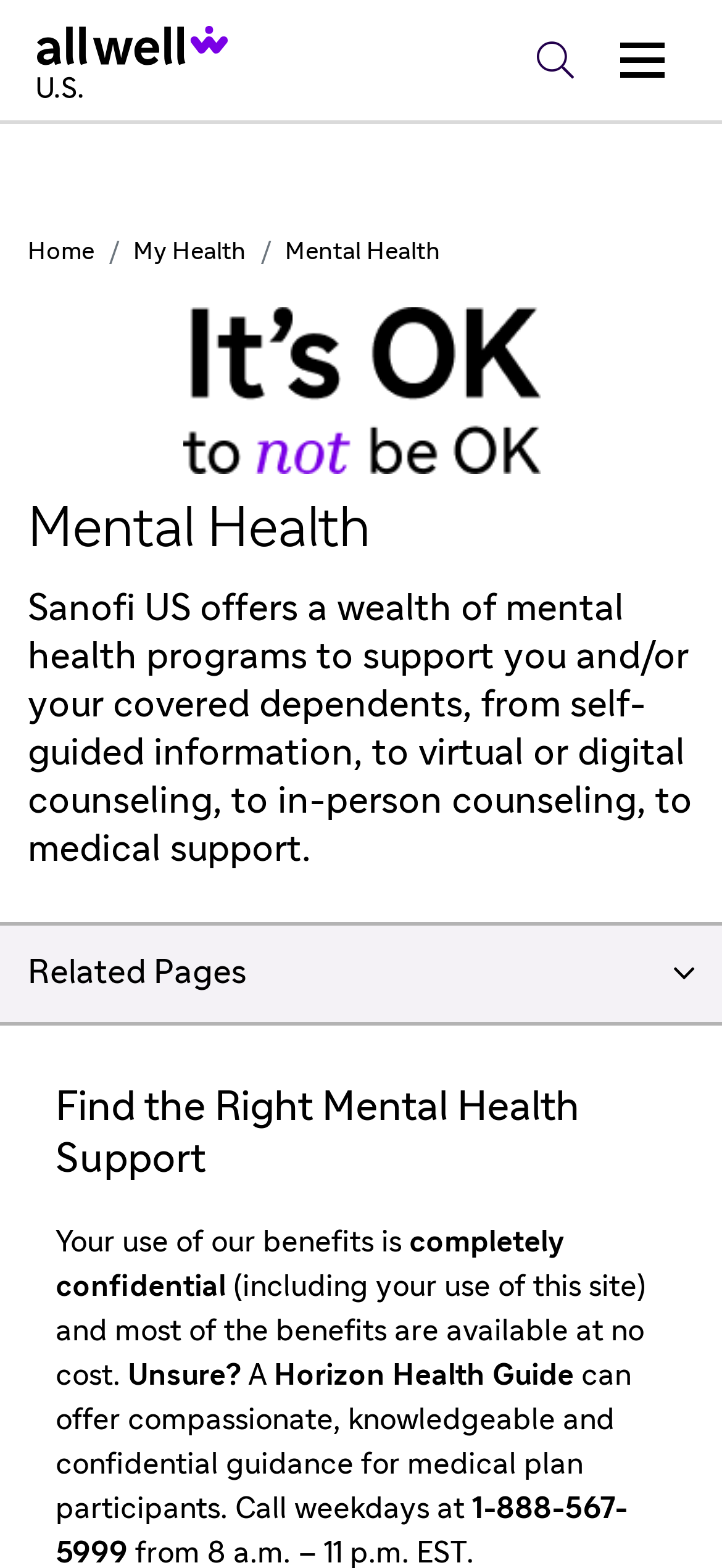What is the main topic of this webpage?
Please answer the question with a detailed and comprehensive explanation.

The answer can be found by looking at the breadcrumb navigation, where 'Mental Health' is listed as the current page, and also by looking at the heading 'Mental Health' on the page.